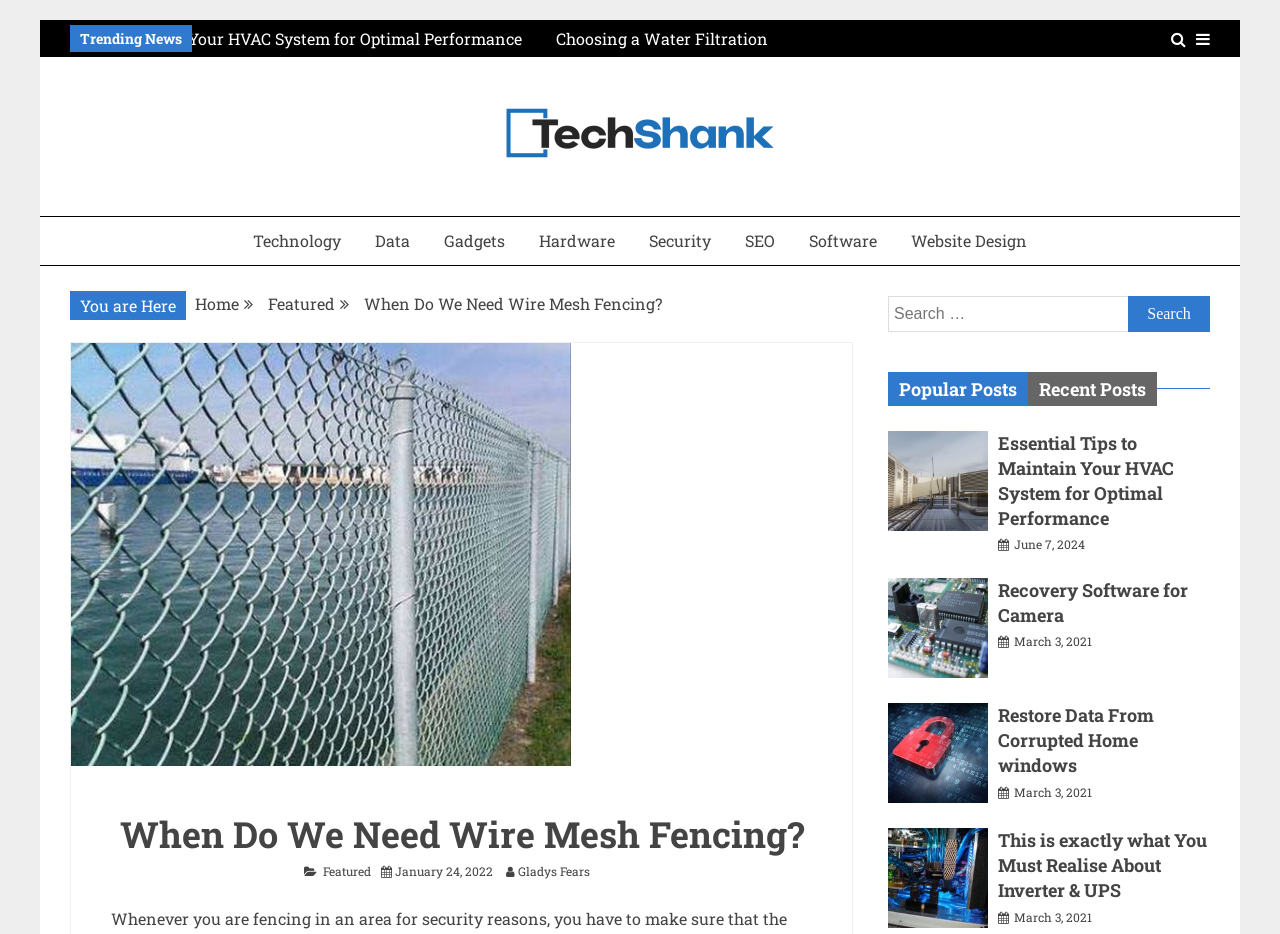What is the purpose of the tab list?
Please interpret the details in the image and answer the question thoroughly.

The tab list contains options such as 'Popular Posts' and 'Recent Posts', which are typical filters used to categorize articles. The presence of these tabs suggests that the purpose of the tab list is to allow users to filter articles based on their popularity or recency.